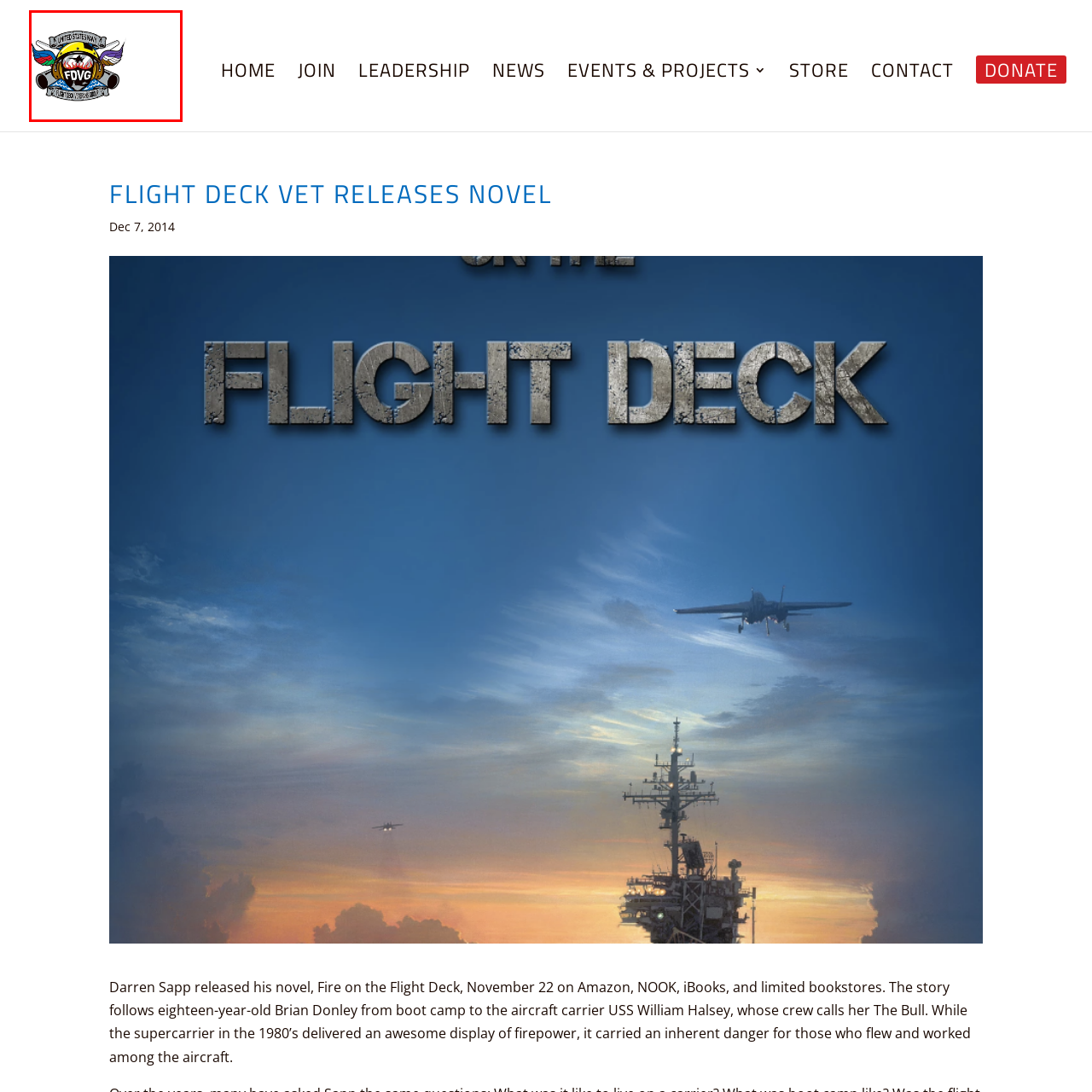Provide an in-depth description of the image within the red bounding box.

The image displays the emblem of the Flight Deck Veterans Group (FDVG), showcasing a vibrant design that reflects its military heritage. At the center, a bold, circular logo features the initials "FDVG" prominently, surrounded by a decorative yellow helmet, symbolizing the courage and resilience of veterans who served on the flight decks of aircraft carriers. Flanking the helmet are stylized wings in blue and red, signifying the aviation aspect of the Navy's operations. Below the circle, two large stylized propellers represent the engineering and mechanical support integral to naval aviation. The background features waves, which evoke the maritime environment in which these veterans served, encapsulated by the words "UNITED STATES NAVY" at the top. This emblem serves as a proud symbol of camaraderie and dedication among the veterans of the flight deck community.